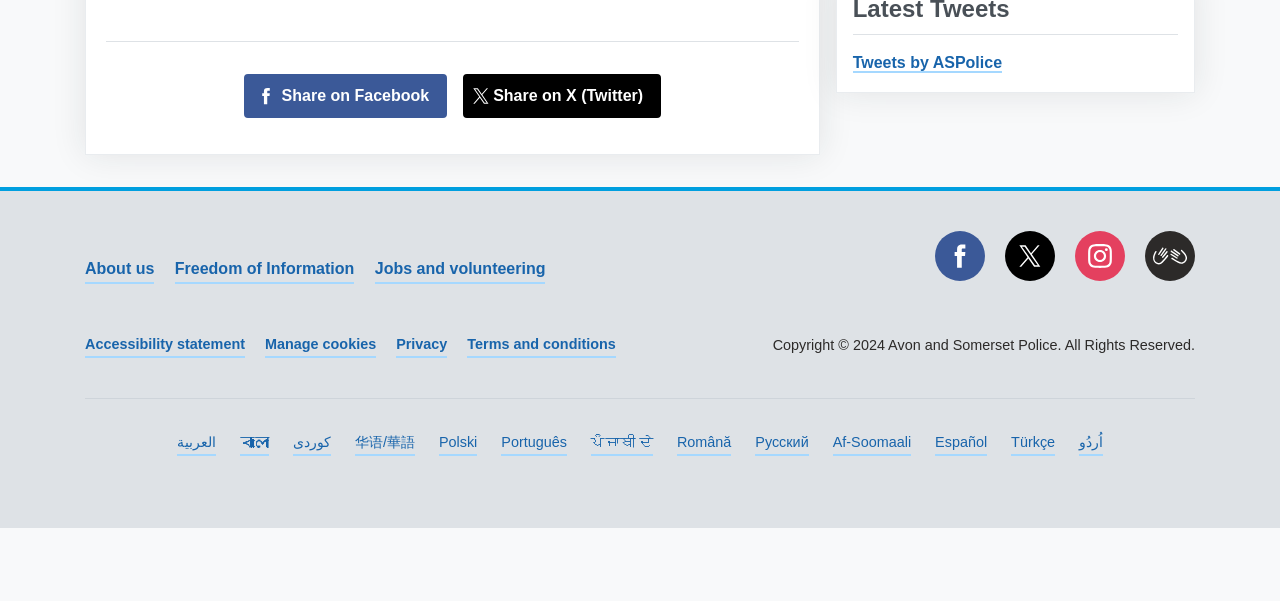Using the webpage screenshot, find the UI element described by Home. Provide the bounding box coordinates in the format (top-left x, top-left y, bottom-right x, bottom-right y), ensuring all values are floating point numbers between 0 and 1.

None